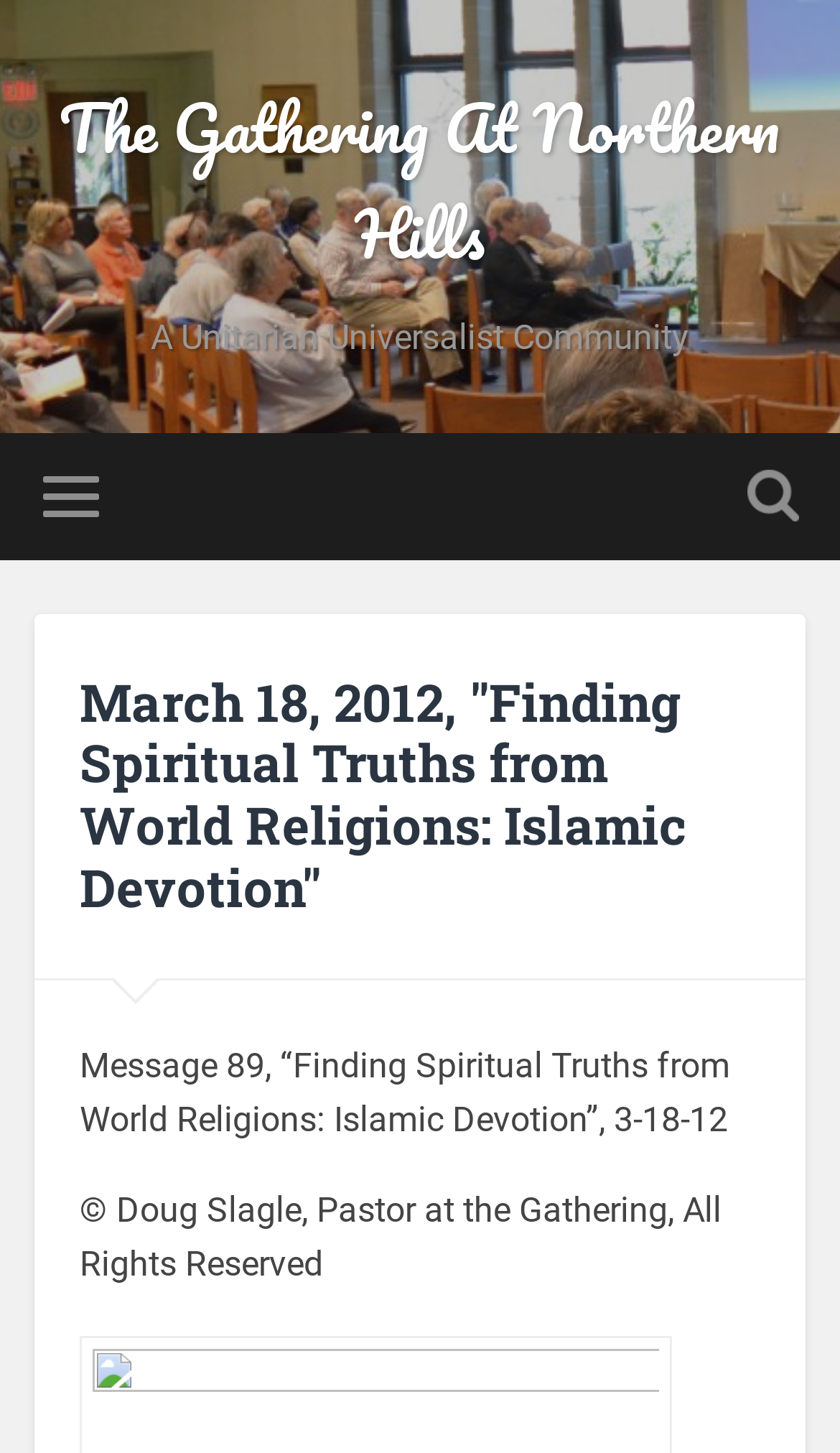Give a comprehensive overview of the webpage, including key elements.

The webpage appears to be a blog post or article page from a Unitarian Universalist community website, specifically from "The Gathering At Northern Hills". At the top, there is a link to the community's name, followed by a heading that describes the community. Below this, there are two buttons, one with no text and the other labeled "Toggle search field", positioned side by side.

The main content of the page is a blog post or article titled "Finding Spiritual Truths from World Religions: Islamic Devotion", which is dated March 18, 2012. The title is presented as a heading, and below it, there is a link to the same title. The article's content is not explicitly described, but it is likely a sermon or message from Pastor Doug Slagle, as indicated by the text "Message 89, “Finding Spiritual Truths from World Religions: Islamic Devotion”, 3-18-12". 

At the bottom of the page, there is a copyright notice stating that the content is owned by Pastor Doug Slagle, and a link with no text. Overall, the page has a simple layout with a focus on presenting the article's content.